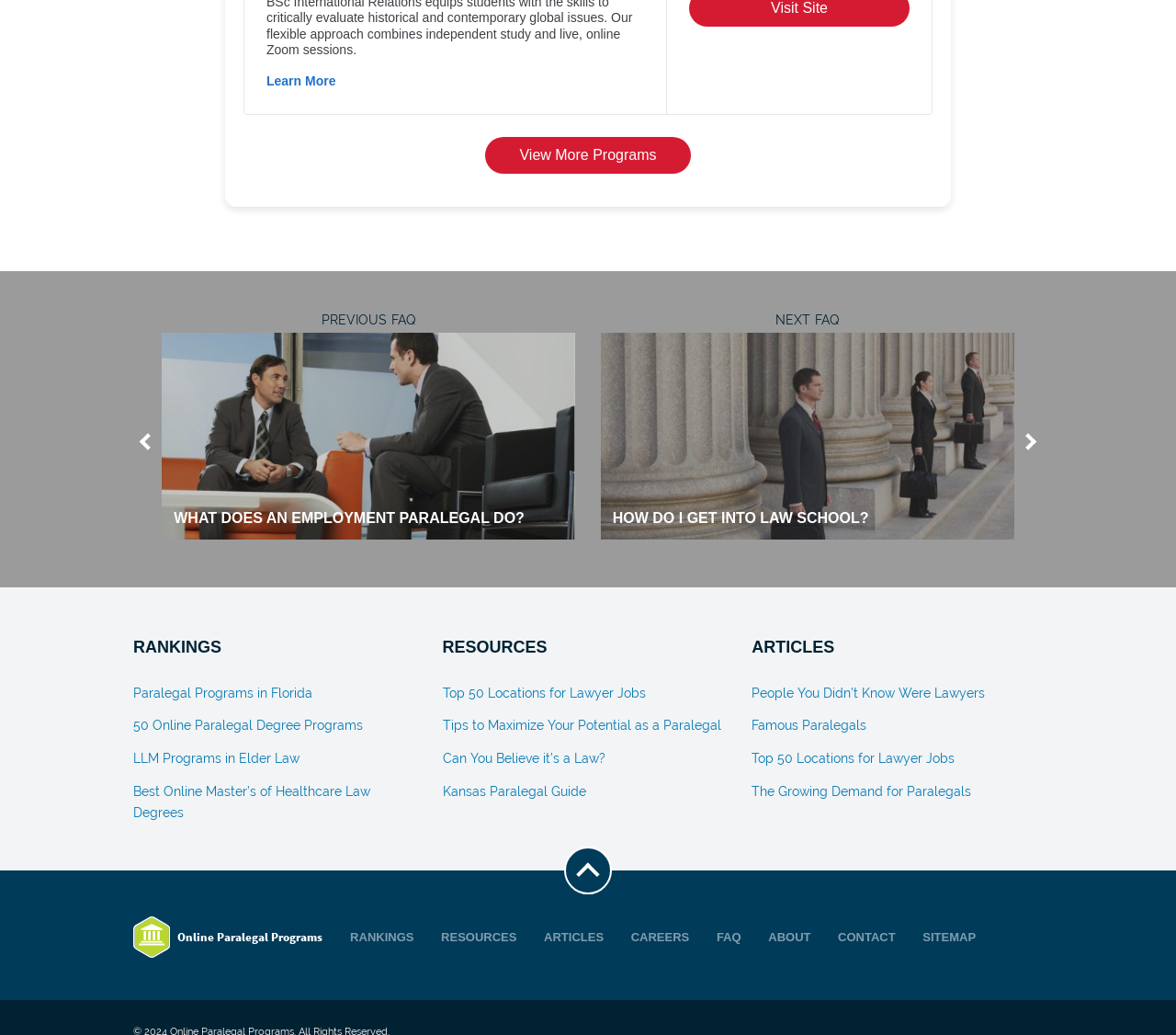Please provide a detailed answer to the question below based on the screenshot: 
What type of resources are listed under 'RESOURCES'?

The 'RESOURCES' section appears to list links related to law-related resources, such as 'Top 50 Locations for Lawyer Jobs' and 'Tips to Maximize Your Potential as a Paralegal'. This suggests that the content under 'RESOURCES' is focused on providing useful resources for individuals in the legal profession.